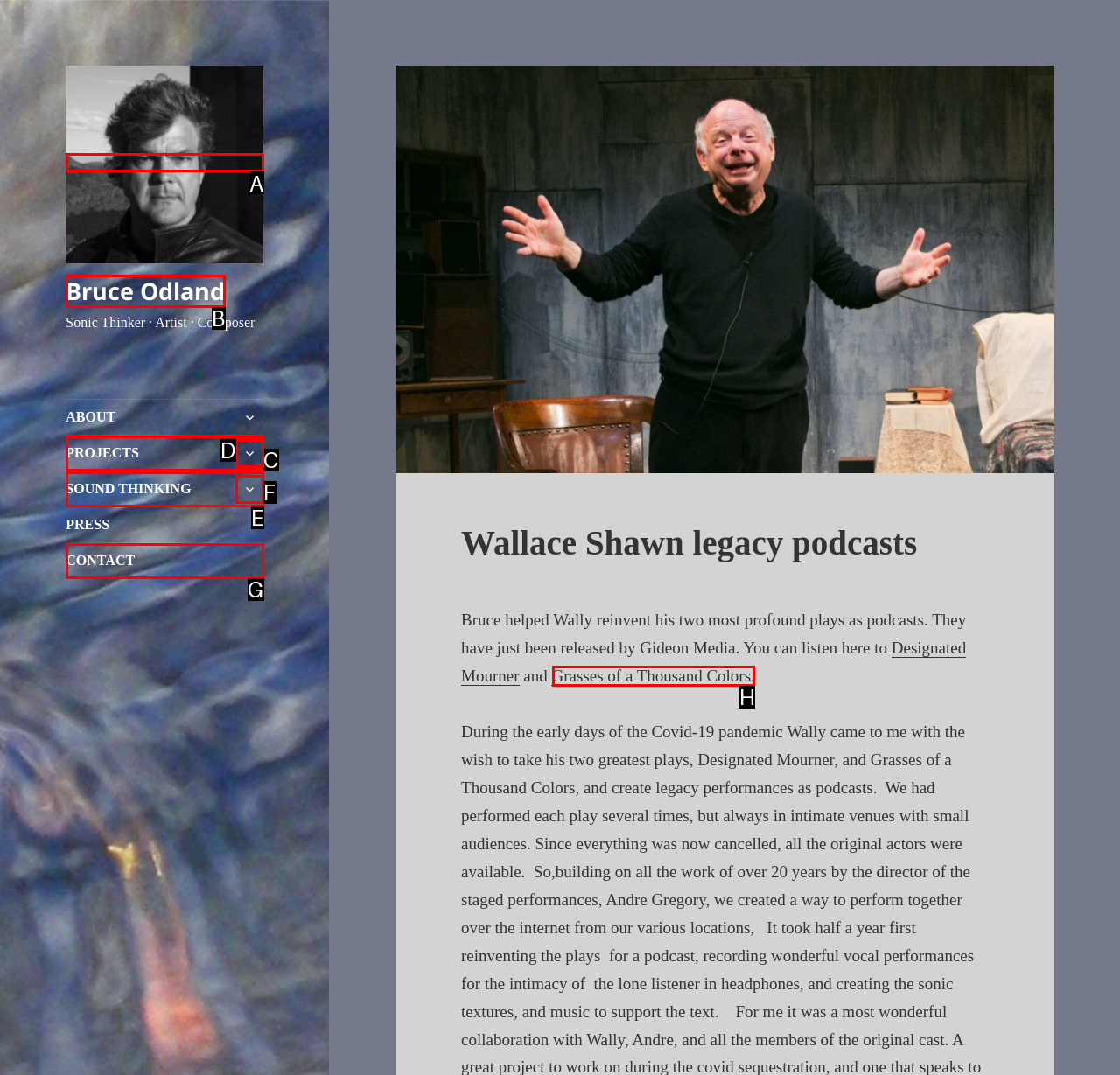Determine which UI element I need to click to achieve the following task: Explore Grasses of a Thousand Colors podcast Provide your answer as the letter of the selected option.

H